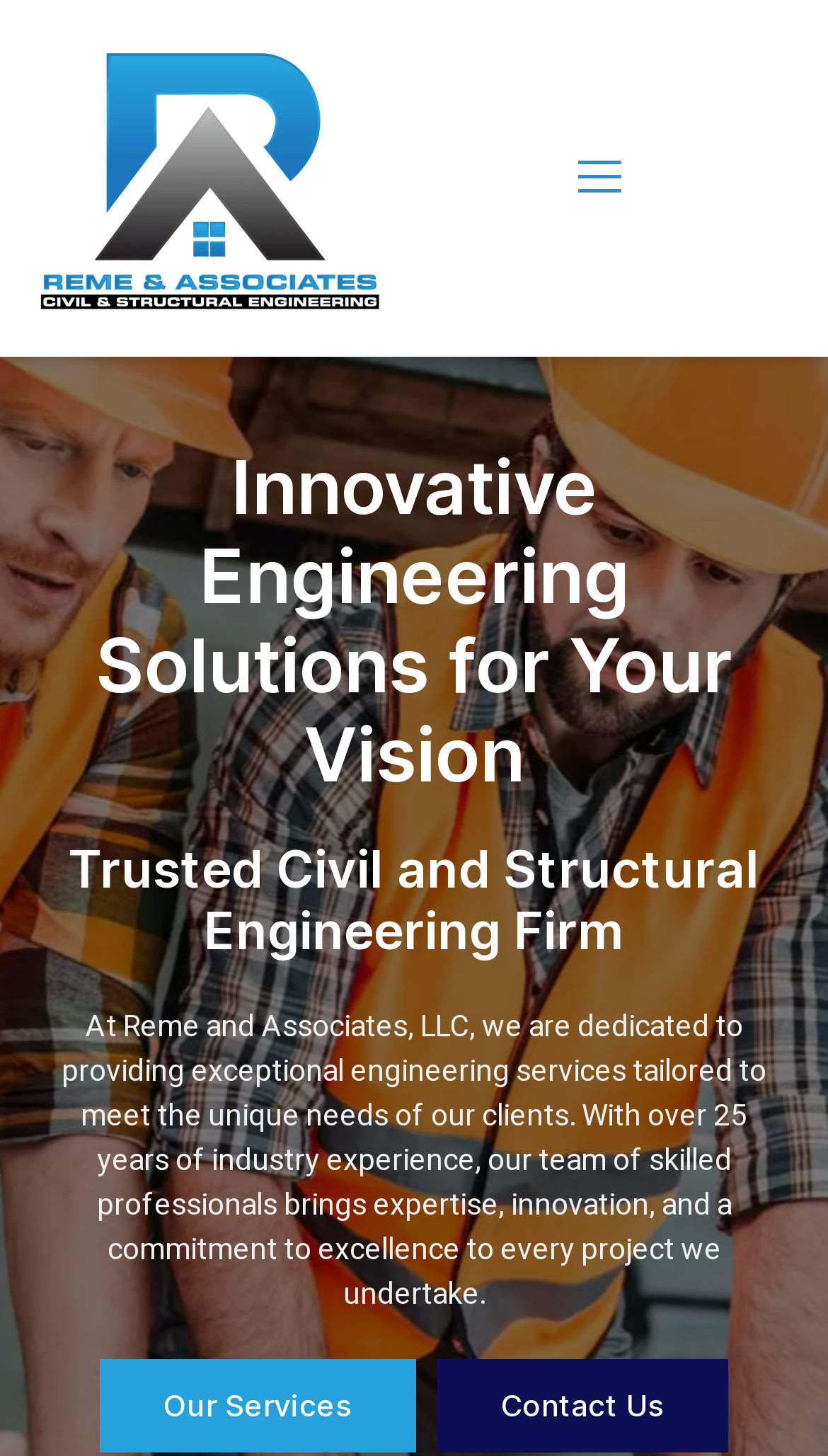What is the company's focus?
Using the image as a reference, answer the question with a short word or phrase.

Civil and Structural Engineering